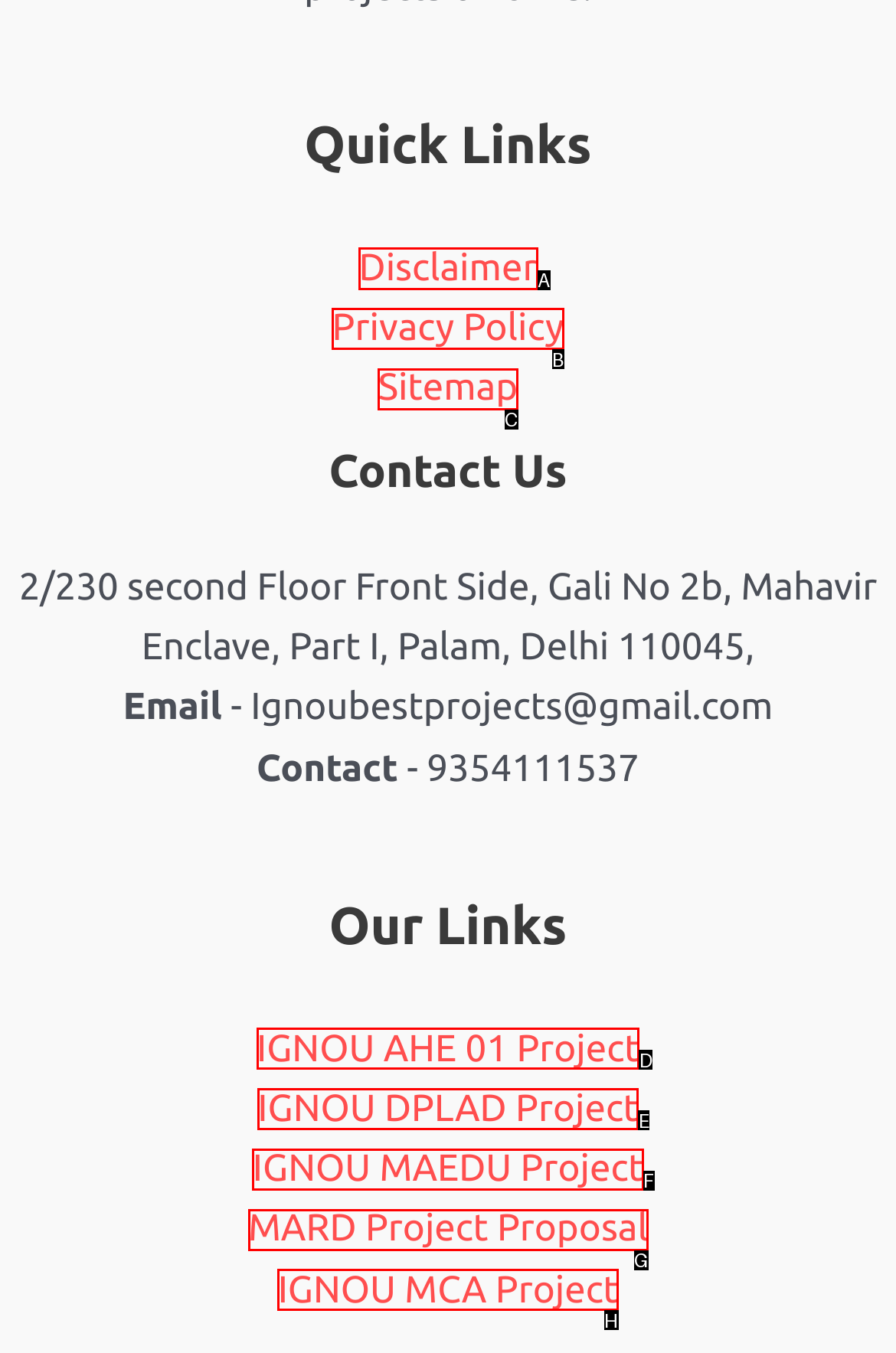Identify the appropriate choice to fulfill this task: Click on Disclaimer
Respond with the letter corresponding to the correct option.

A